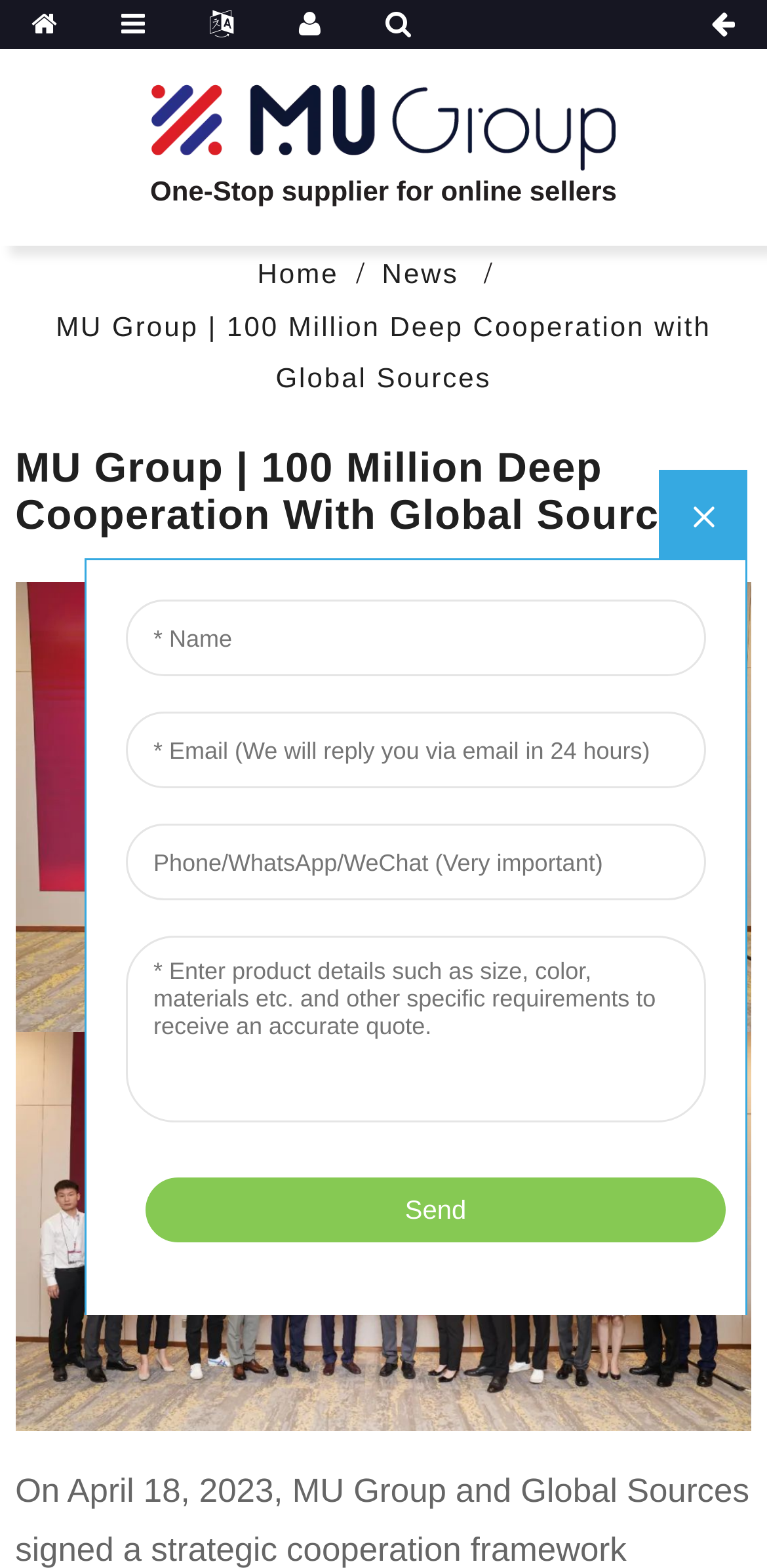Generate an in-depth caption that captures all aspects of the webpage.

The webpage appears to be a news article page from MU Group, with a focus on a strategic cooperation agreement with Global Sources. At the top-left corner, there is a logo image with a link to the homepage, accompanied by a navigation menu with links to "Home" and "News". 

Below the navigation menu, there is a large heading that reads "MU Group | 100 Million Deep Cooperation with Global Sources", which is also a link. This heading spans almost the entire width of the page. 

To the right of the heading, there are two images with links, labeled "56" and "57", which may represent related news articles or categories. 

The main content of the page is contained within an iframe, which occupies most of the page's area. The iframe likely contains the news article's text, but its content is not provided in the accessibility tree.

At the bottom-right corner, there is a small element with the text "Top", which may be a button or link to scroll back to the top of the page.